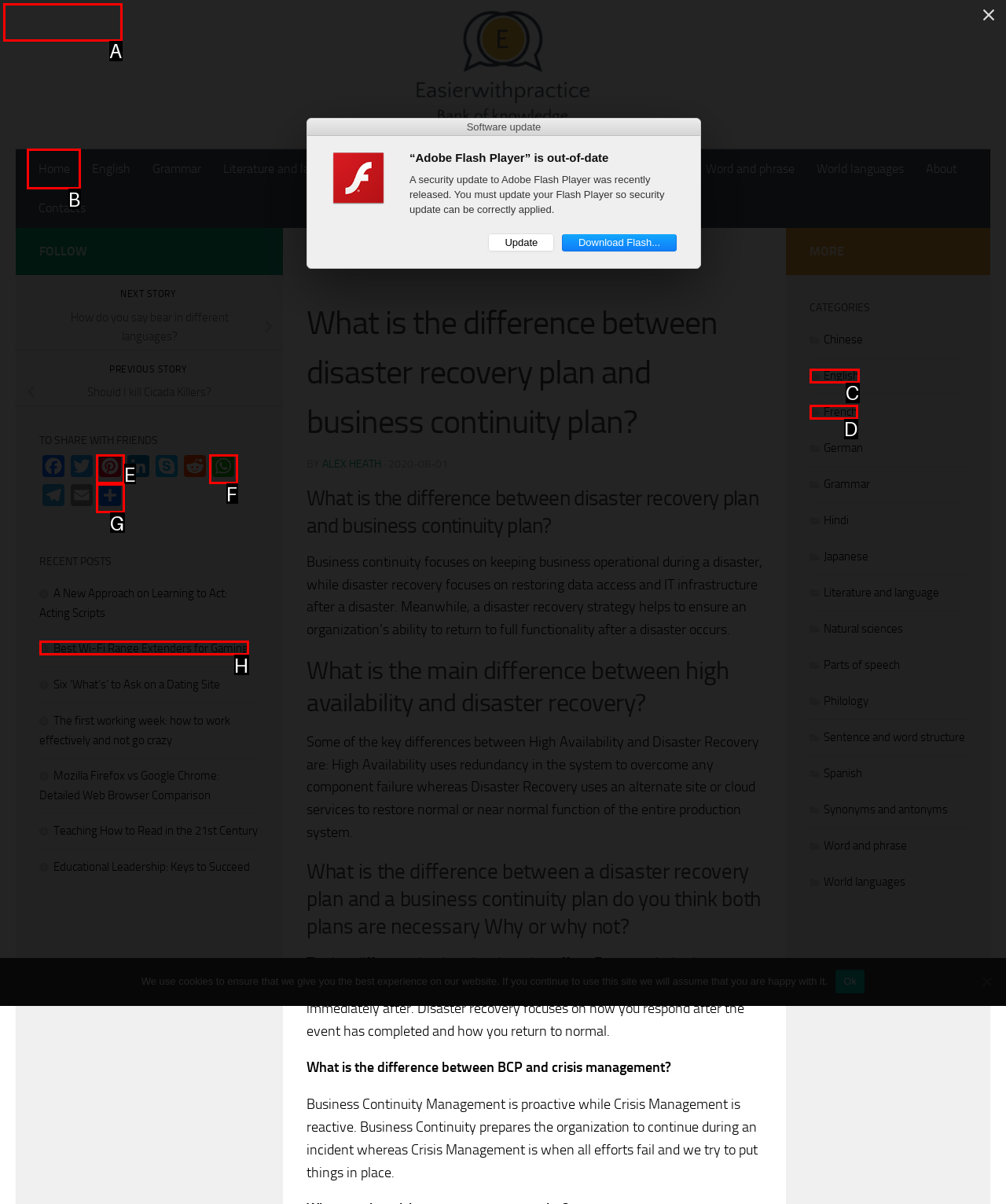Which lettered option should be clicked to perform the following task: Click on the 'Home' link
Respond with the letter of the appropriate option.

B